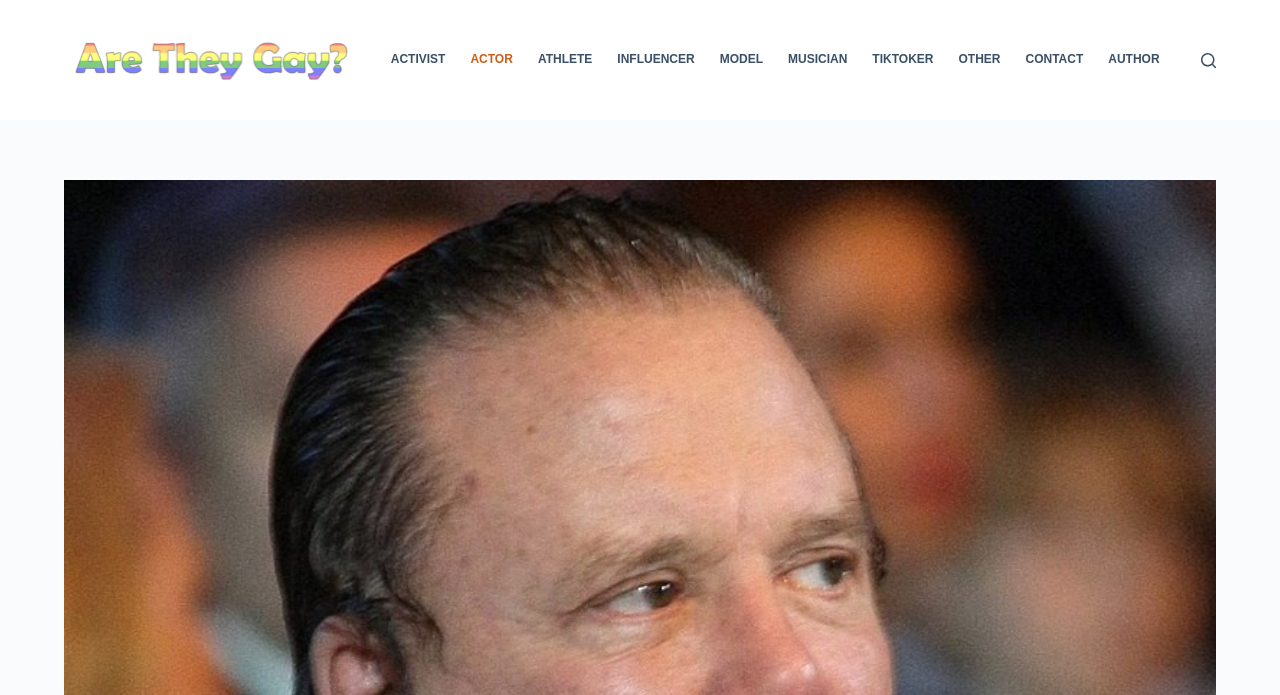Pinpoint the bounding box coordinates of the element you need to click to execute the following instruction: "visit CONTACT page". The bounding box should be represented by four float numbers between 0 and 1, in the format [left, top, right, bottom].

[0.791, 0.0, 0.856, 0.173]